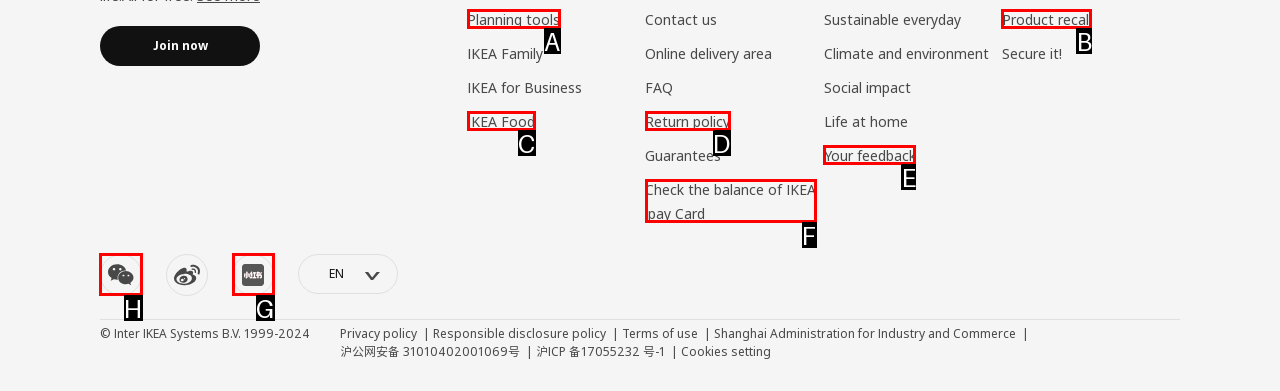Which HTML element should be clicked to fulfill the following task: Follow IKEA on wechat?
Reply with the letter of the appropriate option from the choices given.

H